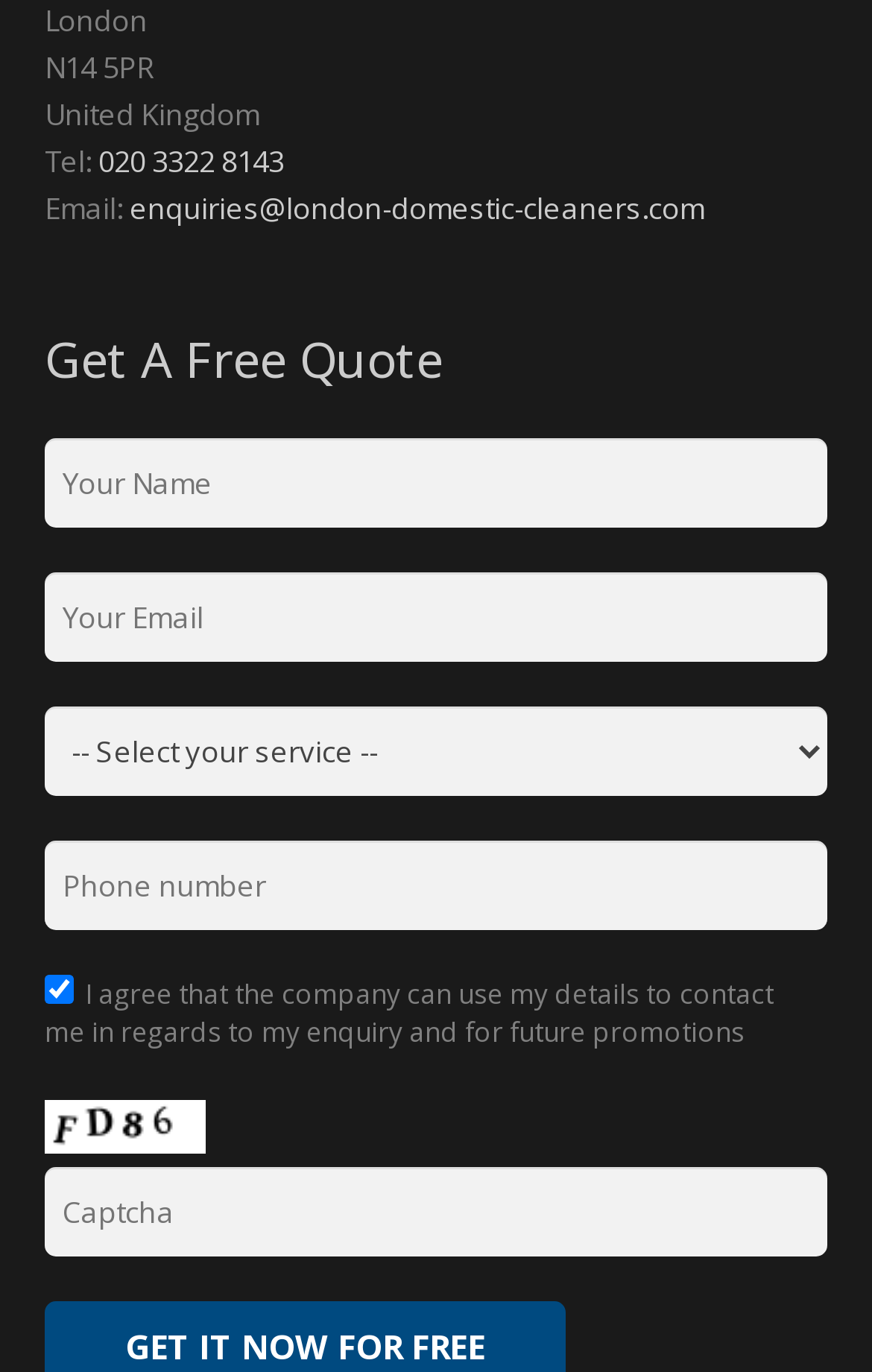Determine the bounding box of the UI element mentioned here: "name="captcha-1" placeholder="Captcha"". The coordinates must be in the format [left, top, right, bottom] with values ranging from 0 to 1.

[0.051, 0.851, 0.949, 0.916]